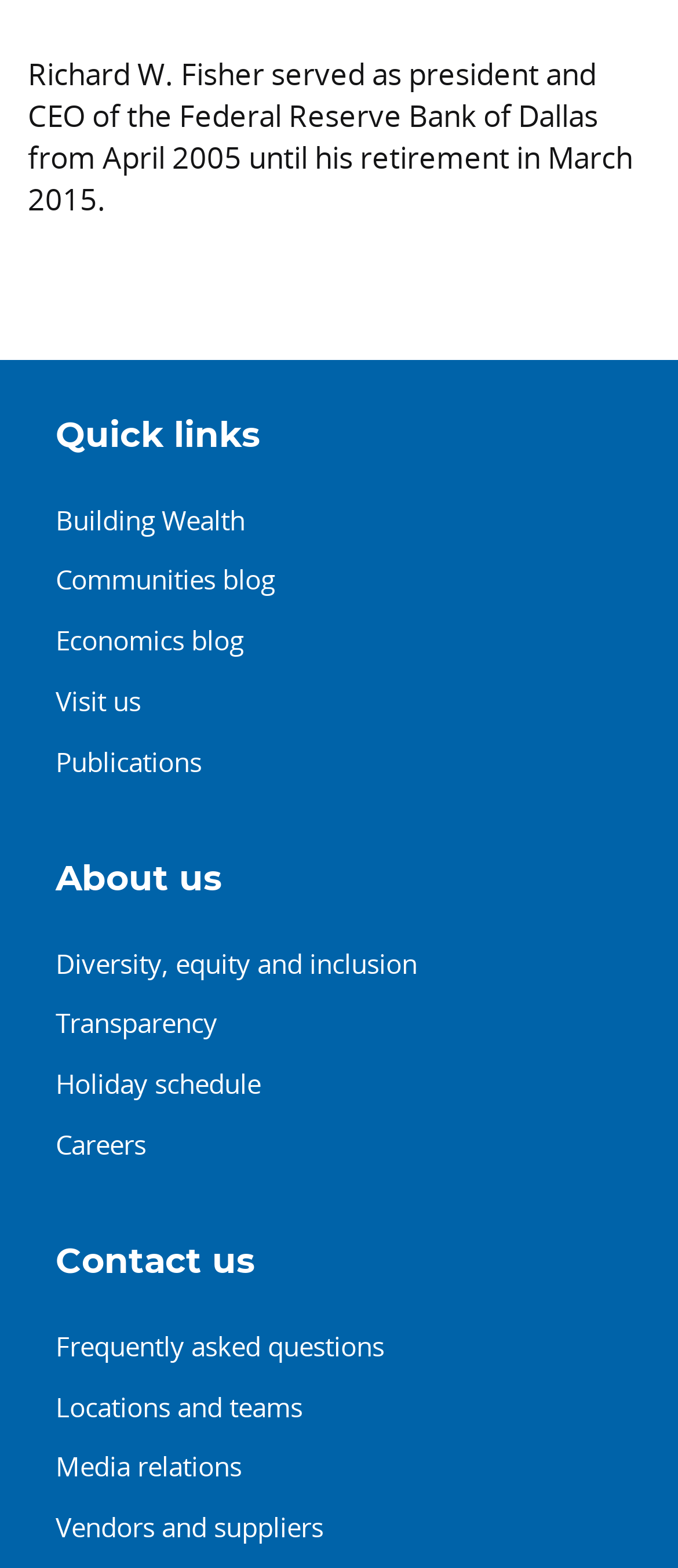Determine the bounding box coordinates of the UI element described below. Use the format (top-left x, top-left y, bottom-right x, bottom-right y) with floating point numbers between 0 and 1: Diversity, equity and inclusion

[0.082, 0.602, 0.856, 0.627]